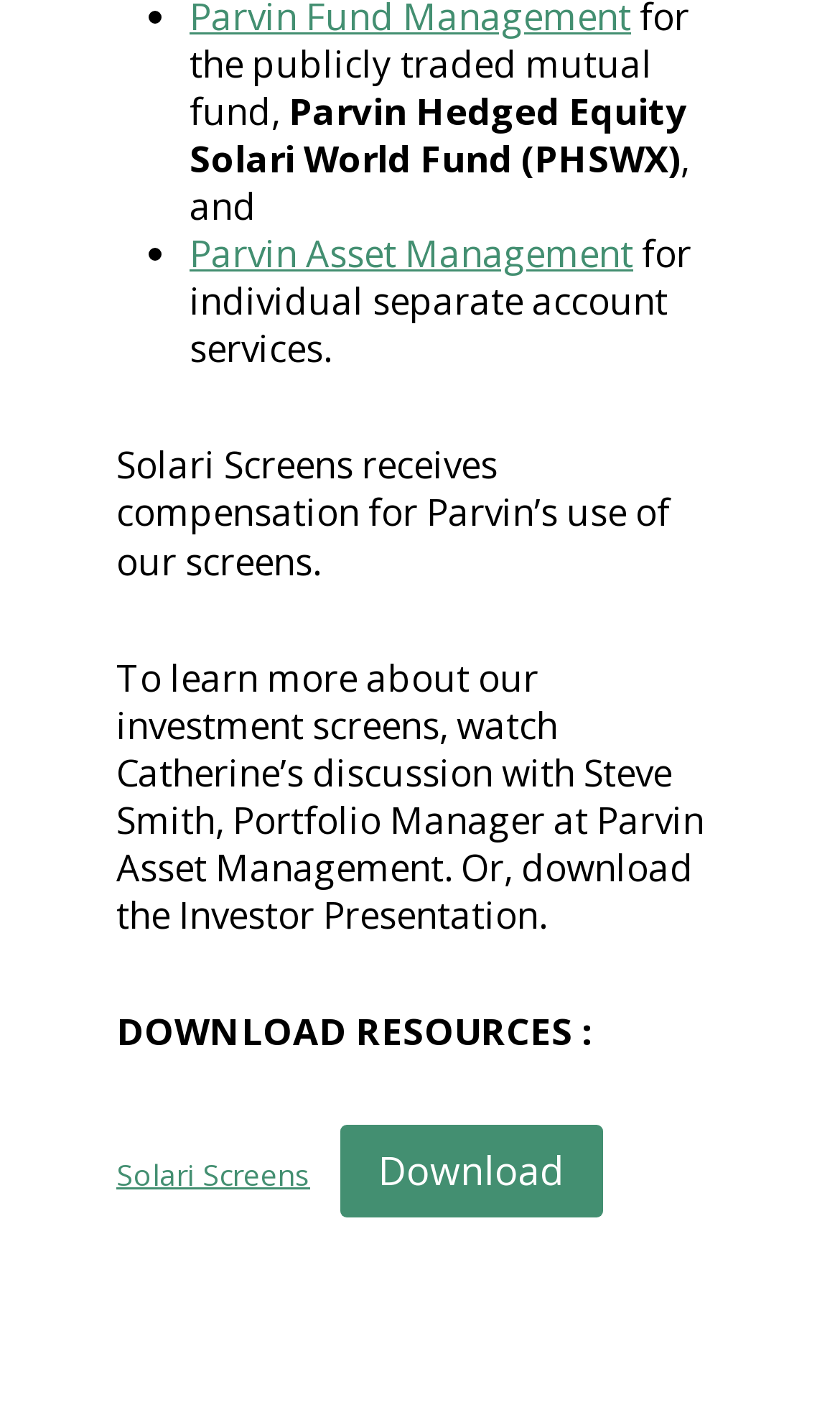Ascertain the bounding box coordinates for the UI element detailed here: "Solari Screens". The coordinates should be provided as [left, top, right, bottom] with each value being a float between 0 and 1.

[0.138, 0.813, 0.369, 0.841]